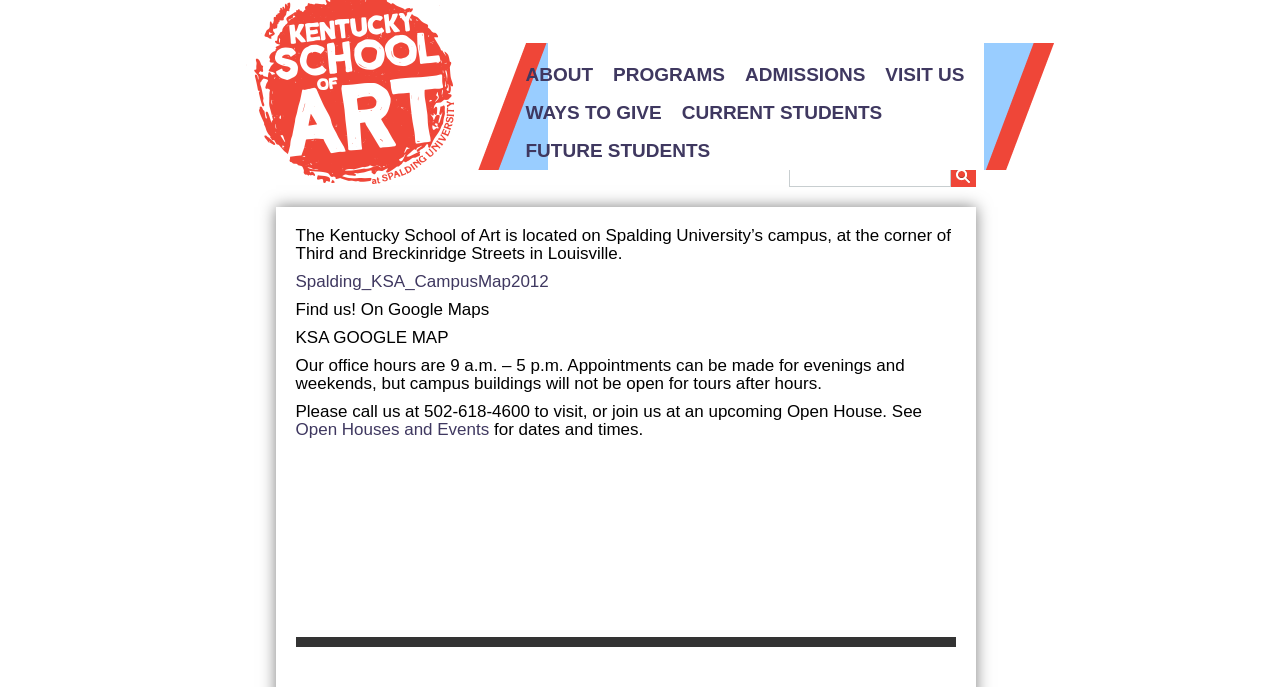Identify the bounding box coordinates for the element that needs to be clicked to fulfill this instruction: "View Spalding KSA Campus Map". Provide the coordinates in the format of four float numbers between 0 and 1: [left, top, right, bottom].

[0.231, 0.396, 0.429, 0.424]